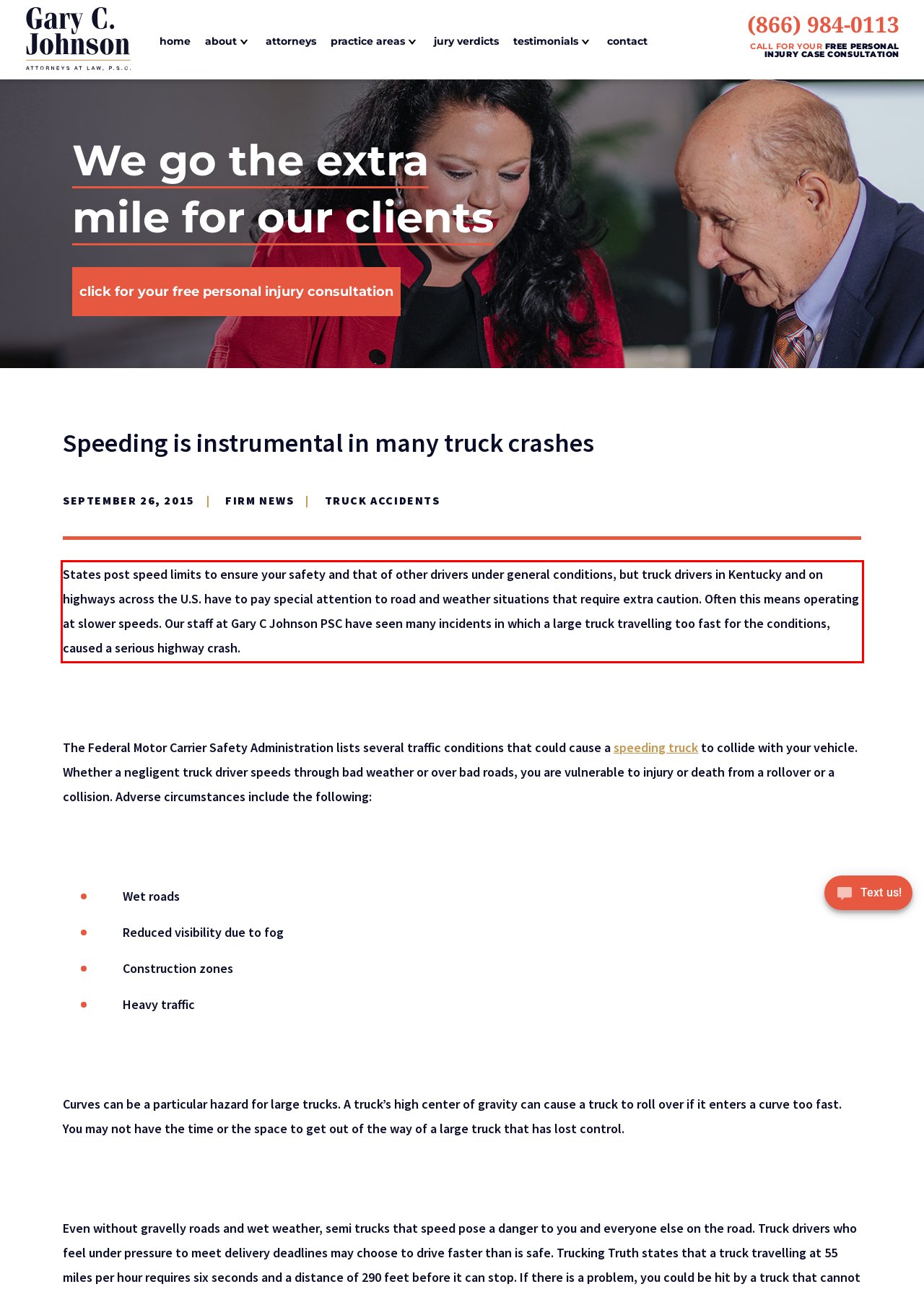Analyze the screenshot of the webpage and extract the text from the UI element that is inside the red bounding box.

States post speed limits to ensure your safety and that of other drivers under general conditions, but truck drivers in Kentucky and on highways across the U.S. have to pay special attention to road and weather situations that require extra caution. Often this means operating at slower speeds. Our staff at Gary C Johnson PSC have seen many incidents in which a large truck travelling too fast for the conditions, caused a serious highway crash.